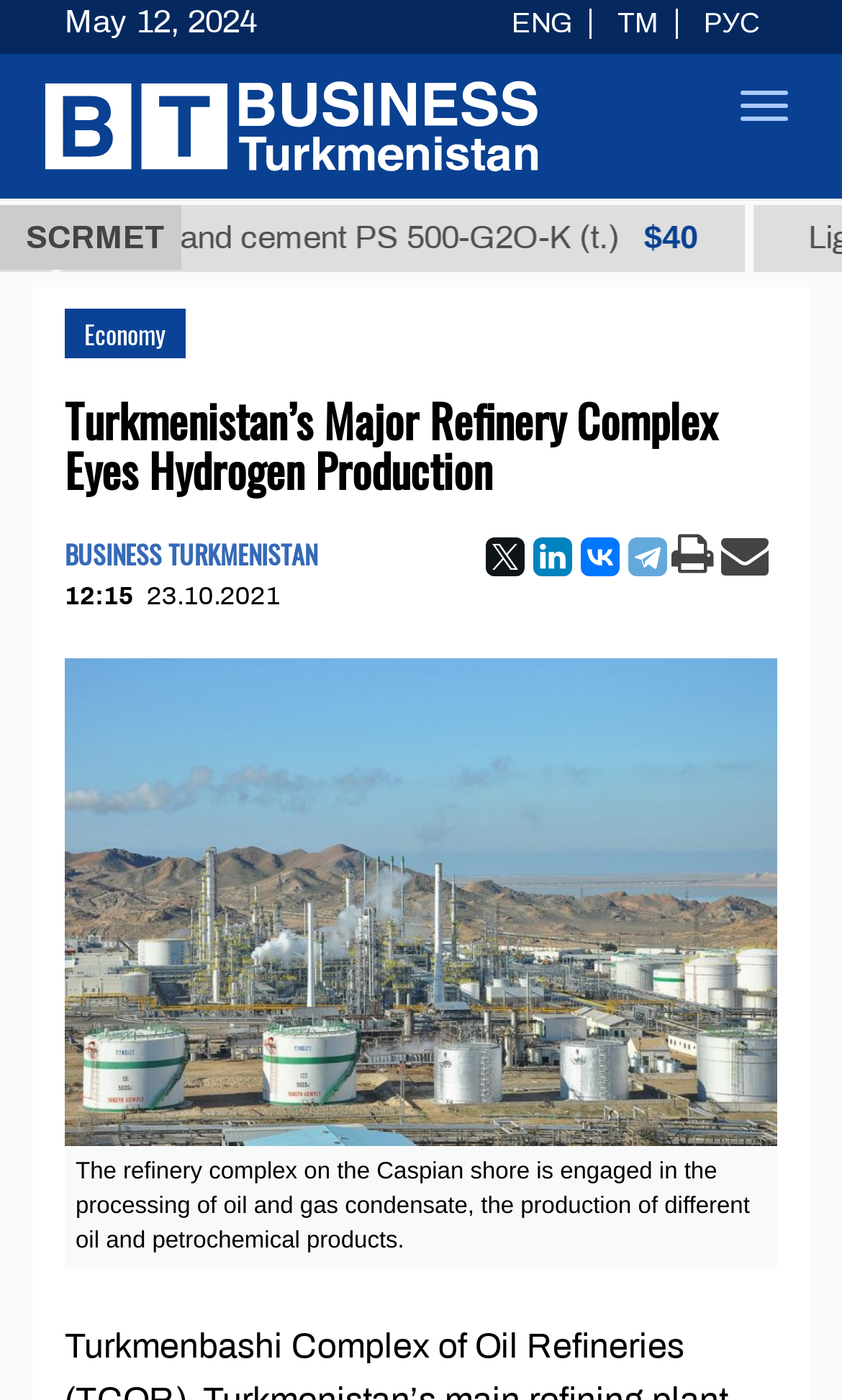What is the main product processed at the refinery complex?
Please provide a detailed and thorough answer to the question.

I found the answer by looking at the figcaption which describes the refinery complex as 'engaged in the processing of oil and gas condensate, the production of different oil and petrochemical products'.